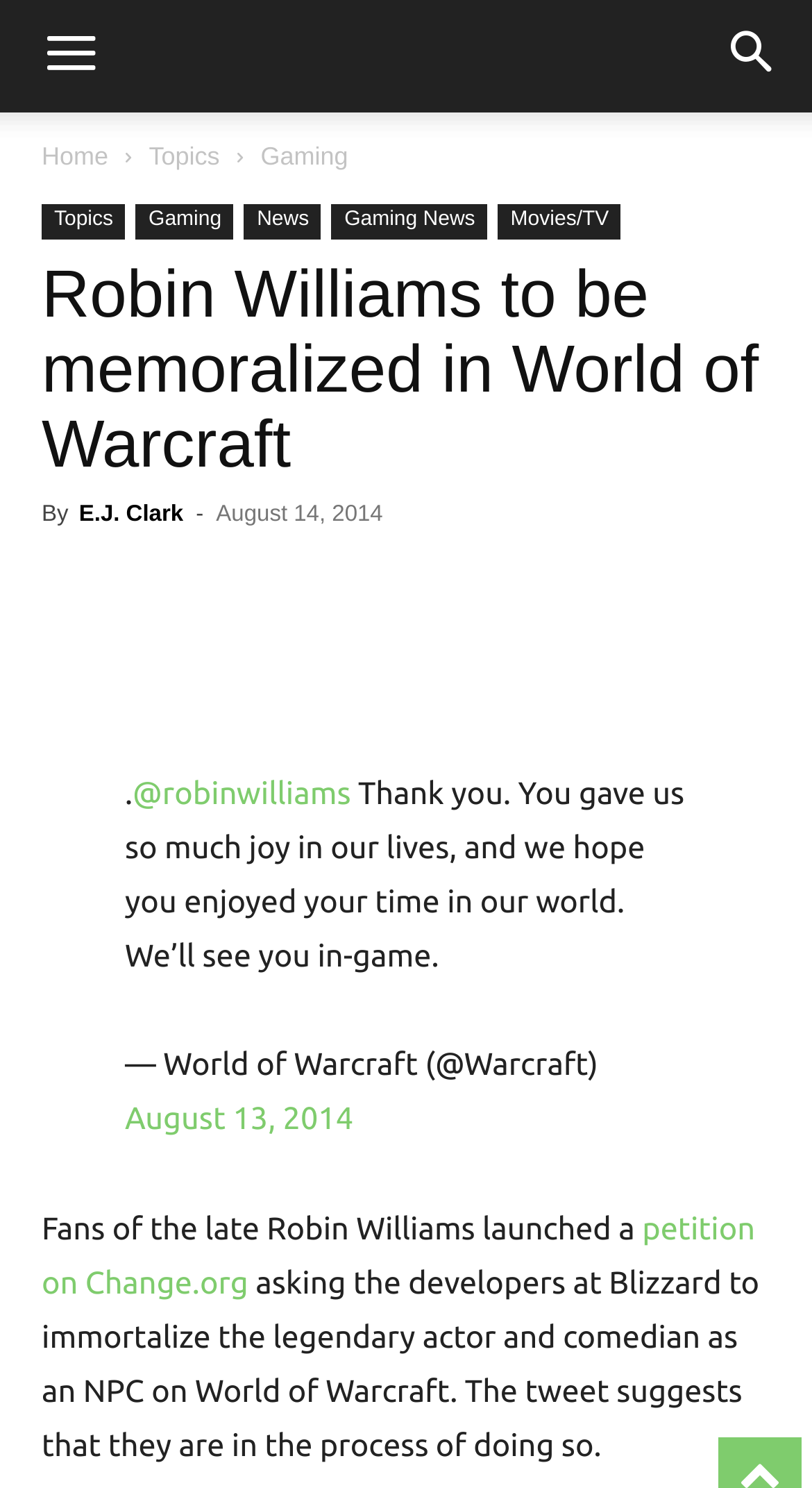Use a single word or phrase to answer the following:
What is the date of the tweet mentioned in the article?

August 13, 2014